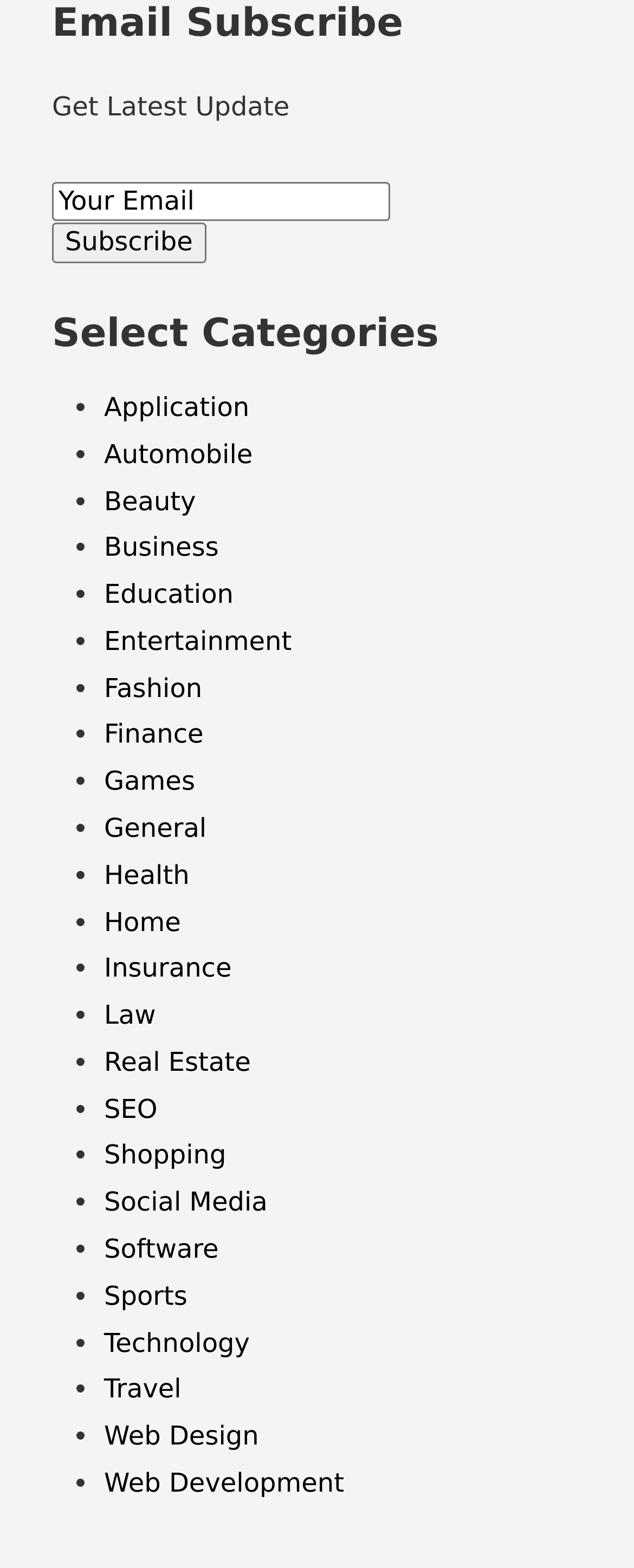Identify the bounding box coordinates of the element that should be clicked to fulfill this task: "Subscribe to newsletter". The coordinates should be provided as four float numbers between 0 and 1, i.e., [left, top, right, bottom].

[0.082, 0.142, 0.325, 0.168]